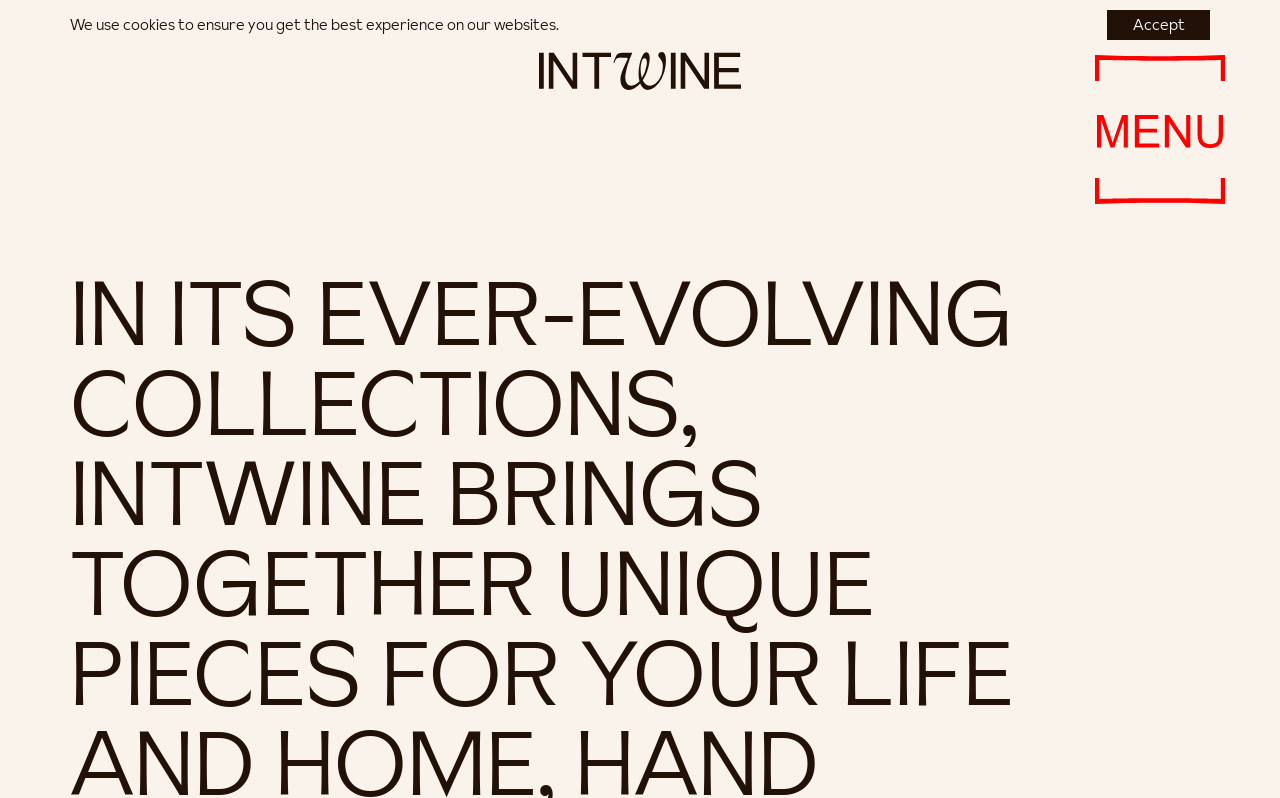Use a single word or phrase to answer the question:
How many navigation links are on the right side?

6